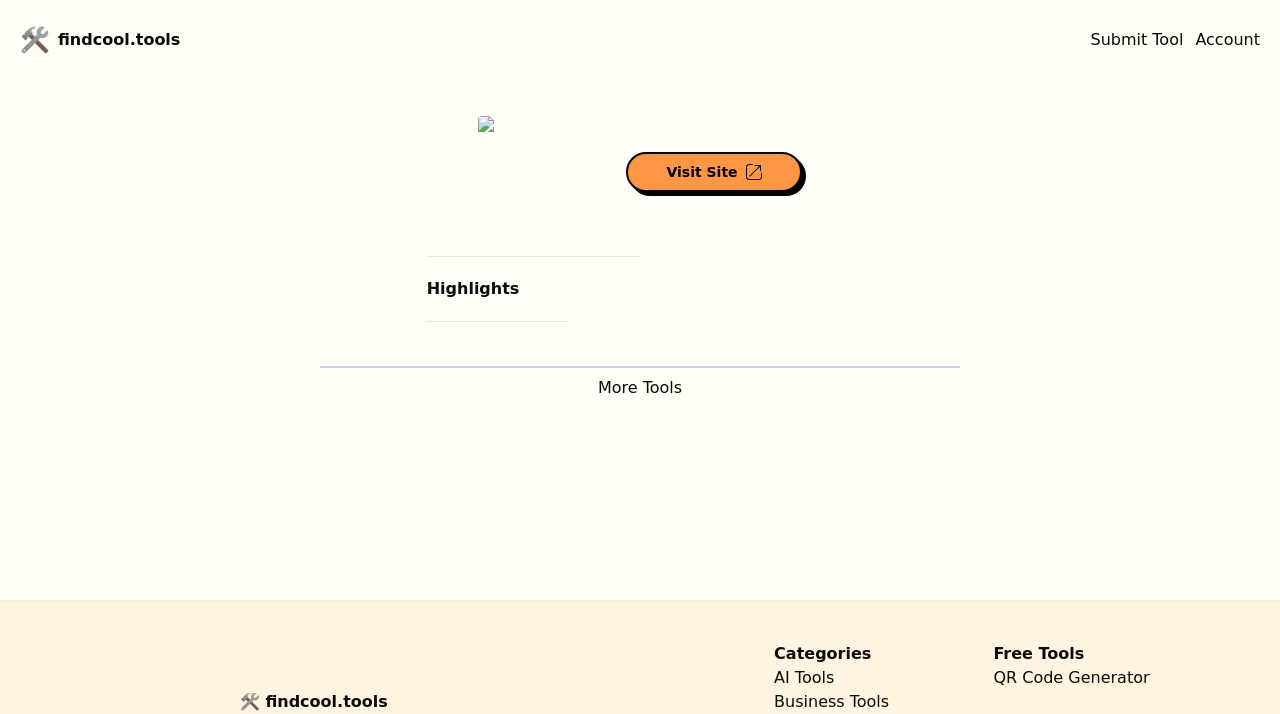What is the category of tools listed below the 'Highlights' section?
Give a single word or phrase as your answer by examining the image.

AI Tools, Business Tools